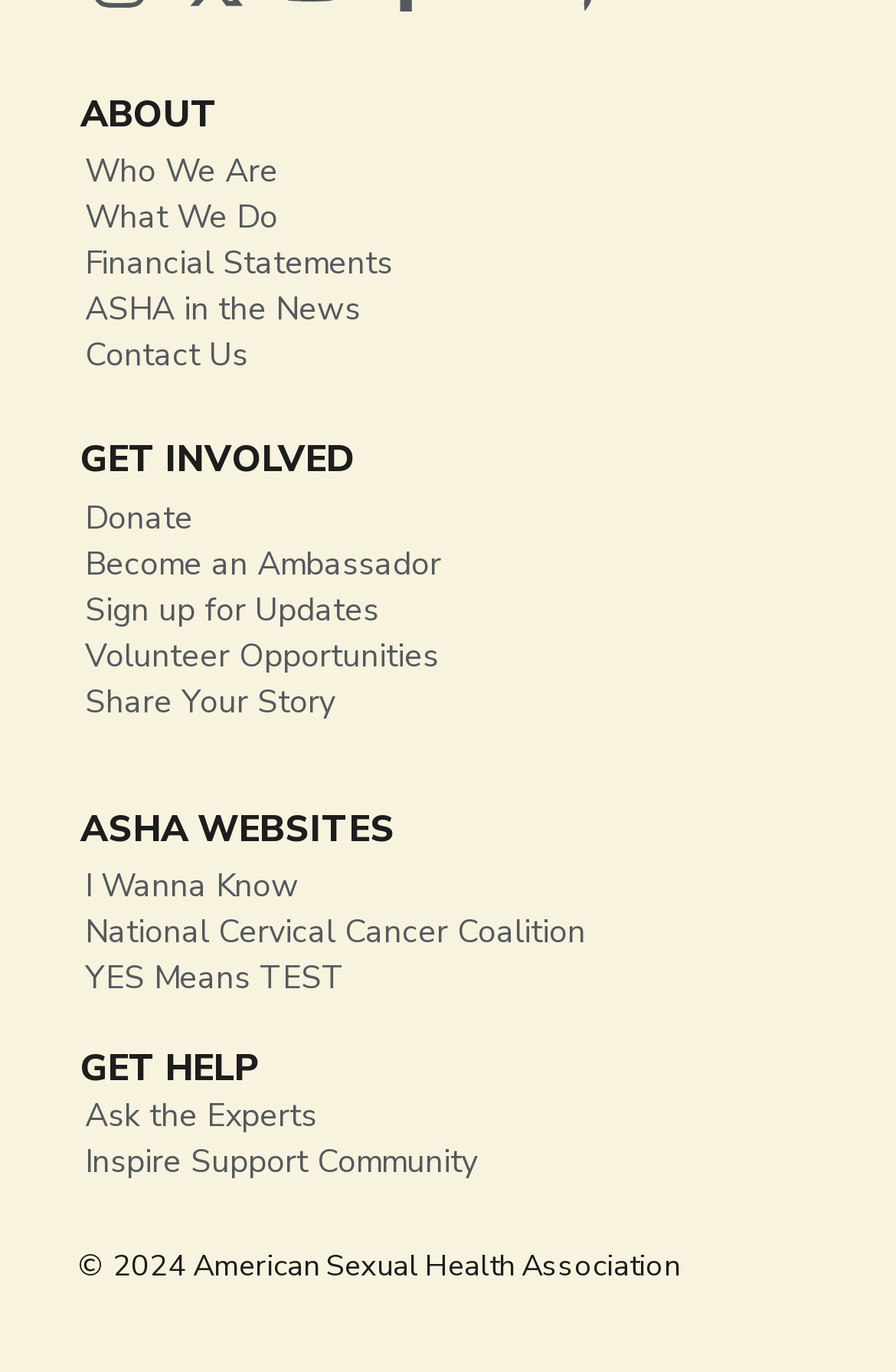Given the description: "Become an Ambassador", determine the bounding box coordinates of the UI element. The coordinates should be formatted as four float numbers between 0 and 1, [left, top, right, bottom].

[0.044, 0.395, 0.974, 0.428]